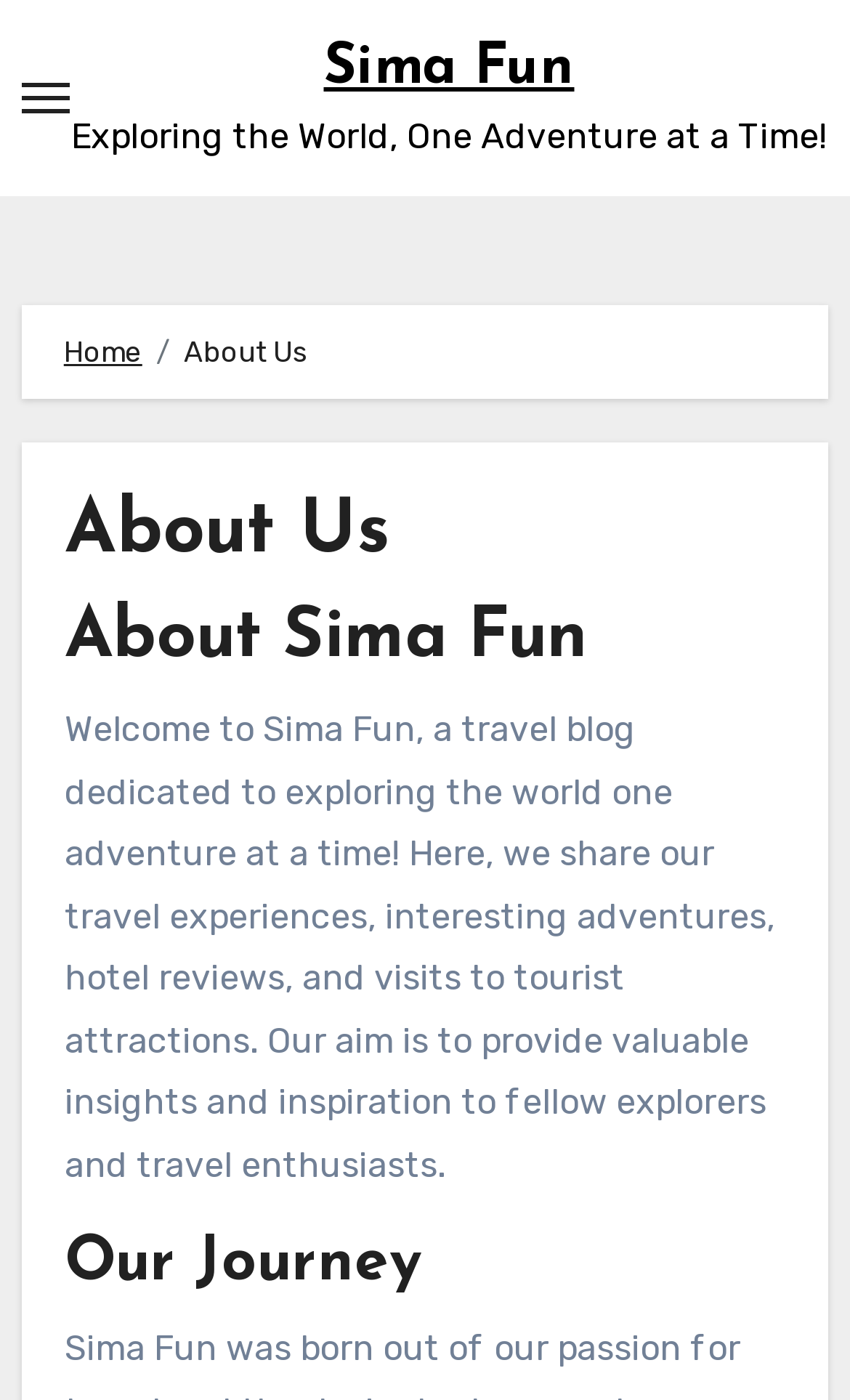Analyze the image and provide a detailed answer to the question: Is the navigation menu expanded?

The navigation menu is not expanded, as indicated by the button element with the text 'Toggle navigation' that has an 'expanded' property set to 'False'.